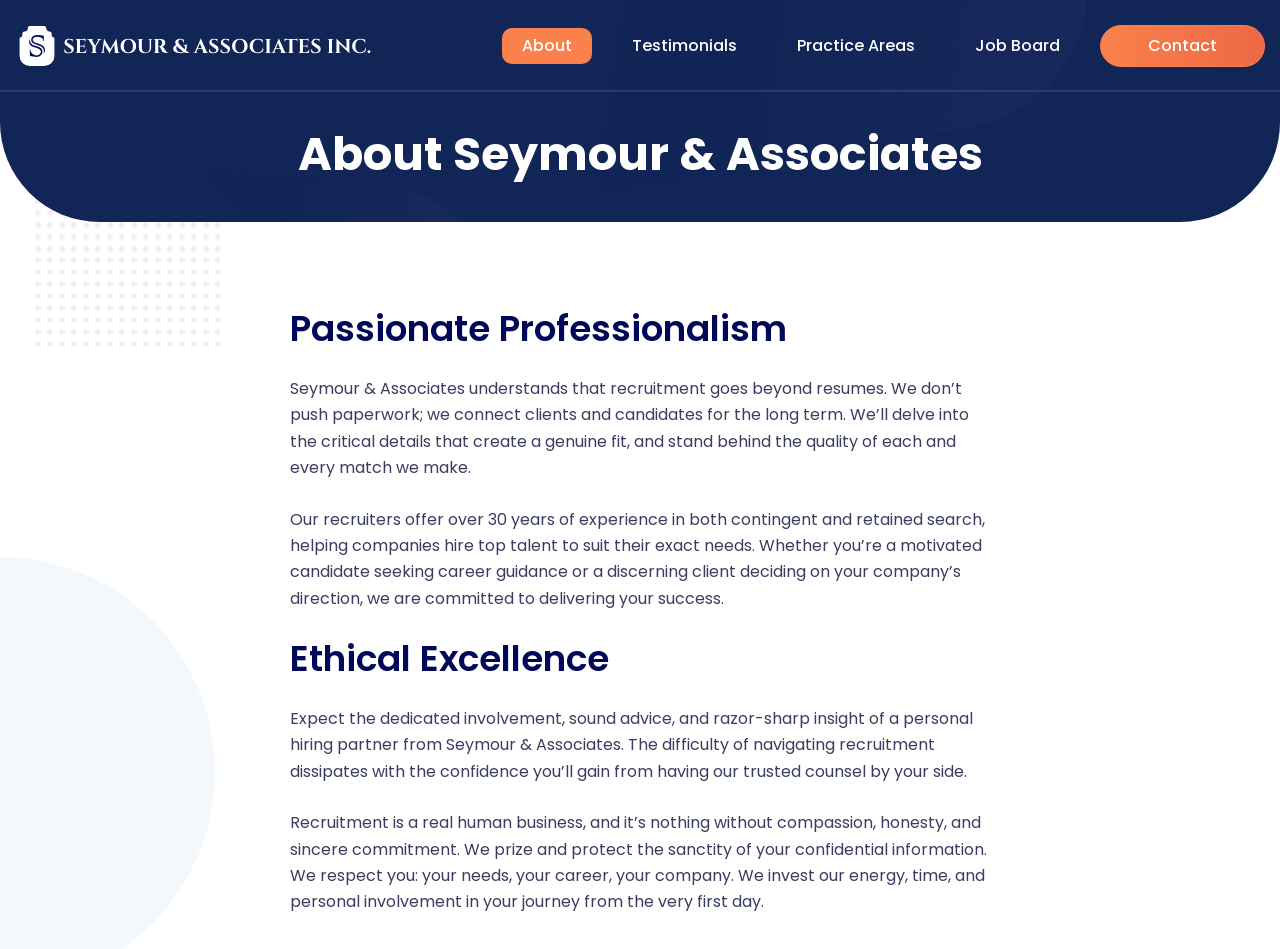Extract the primary heading text from the webpage.

About Seymour & Associates